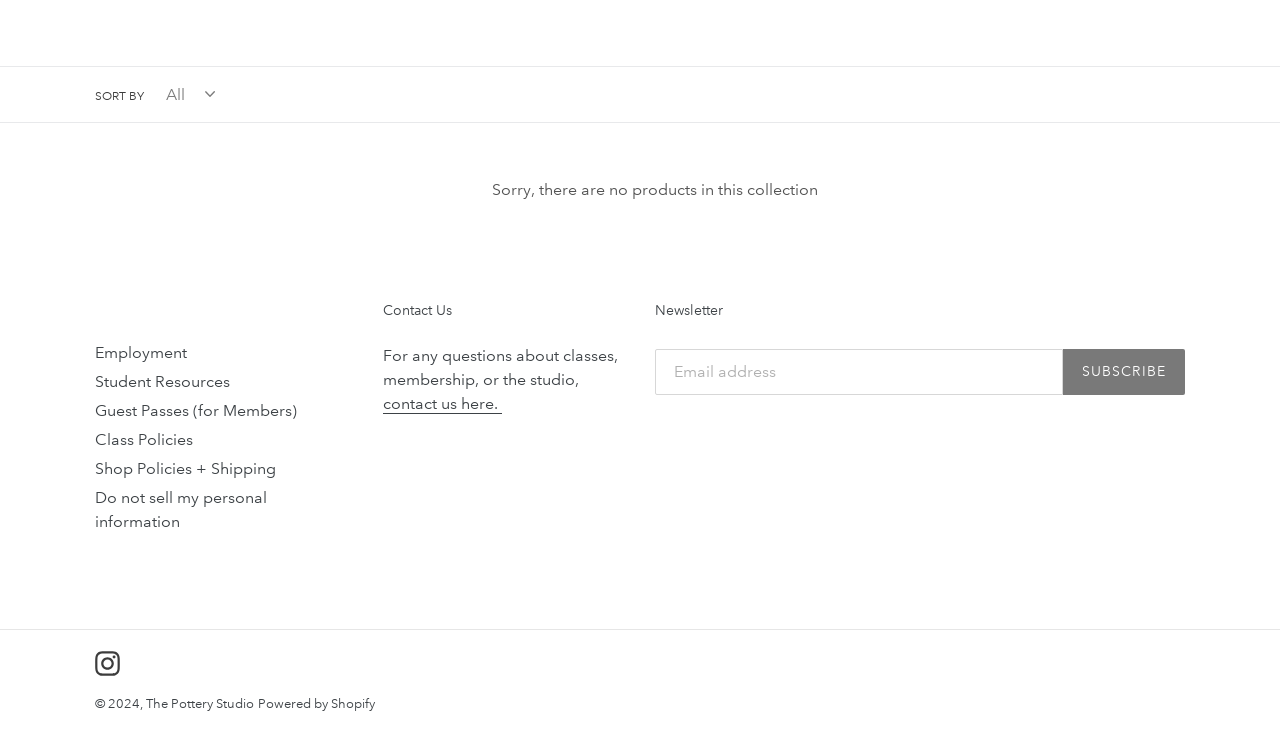Determine the bounding box coordinates of the section to be clicked to follow the instruction: "View Front page". The coordinates should be given as four float numbers between 0 and 1, formatted as [left, top, right, bottom].

None